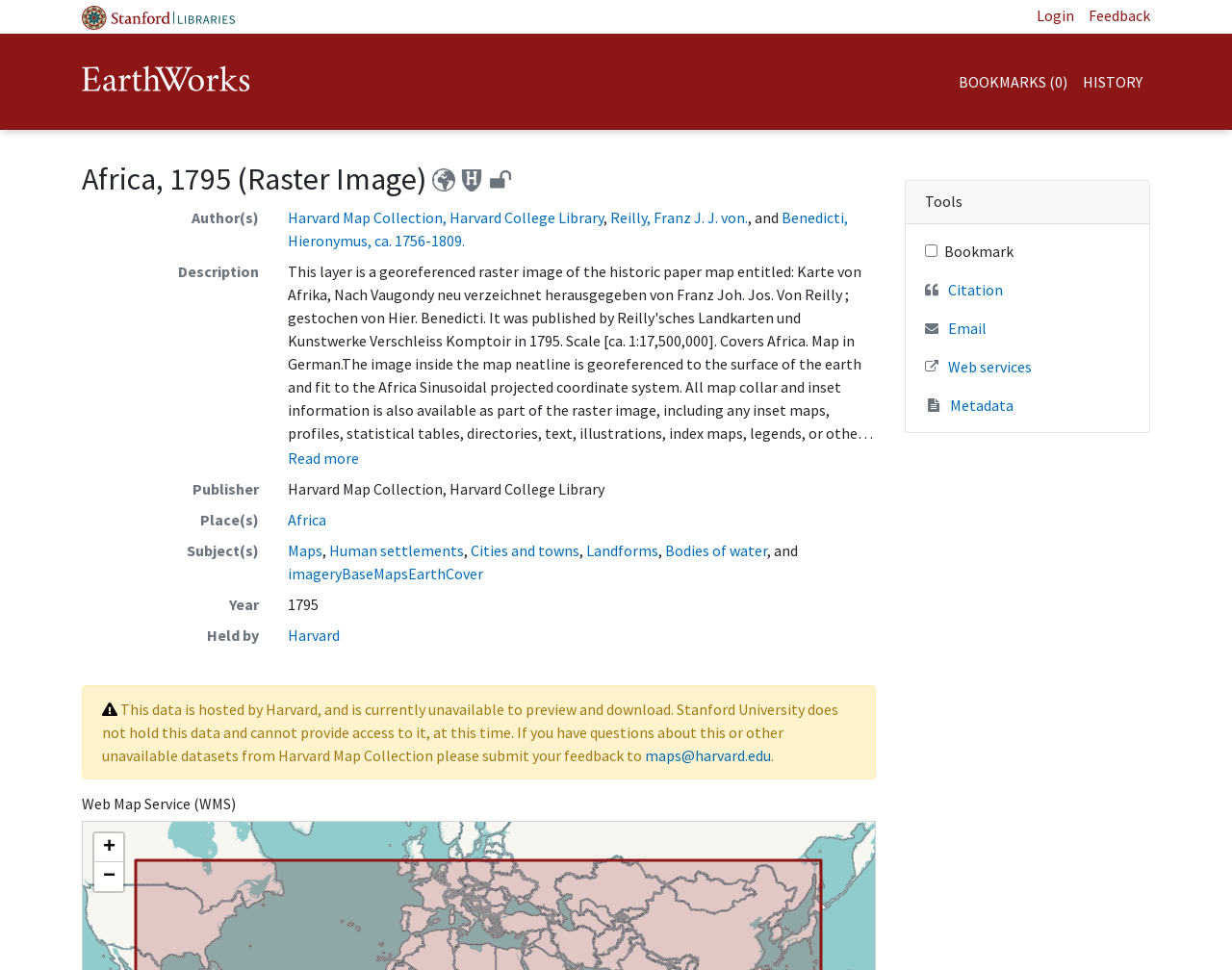Based on the element description Skip to search, identify the bounding box of the UI element in the given webpage screenshot. The coordinates should be in the format (top-left x, top-left y, bottom-right x, bottom-right y) and must be between 0 and 1.

[0.008, 0.005, 0.068, 0.021]